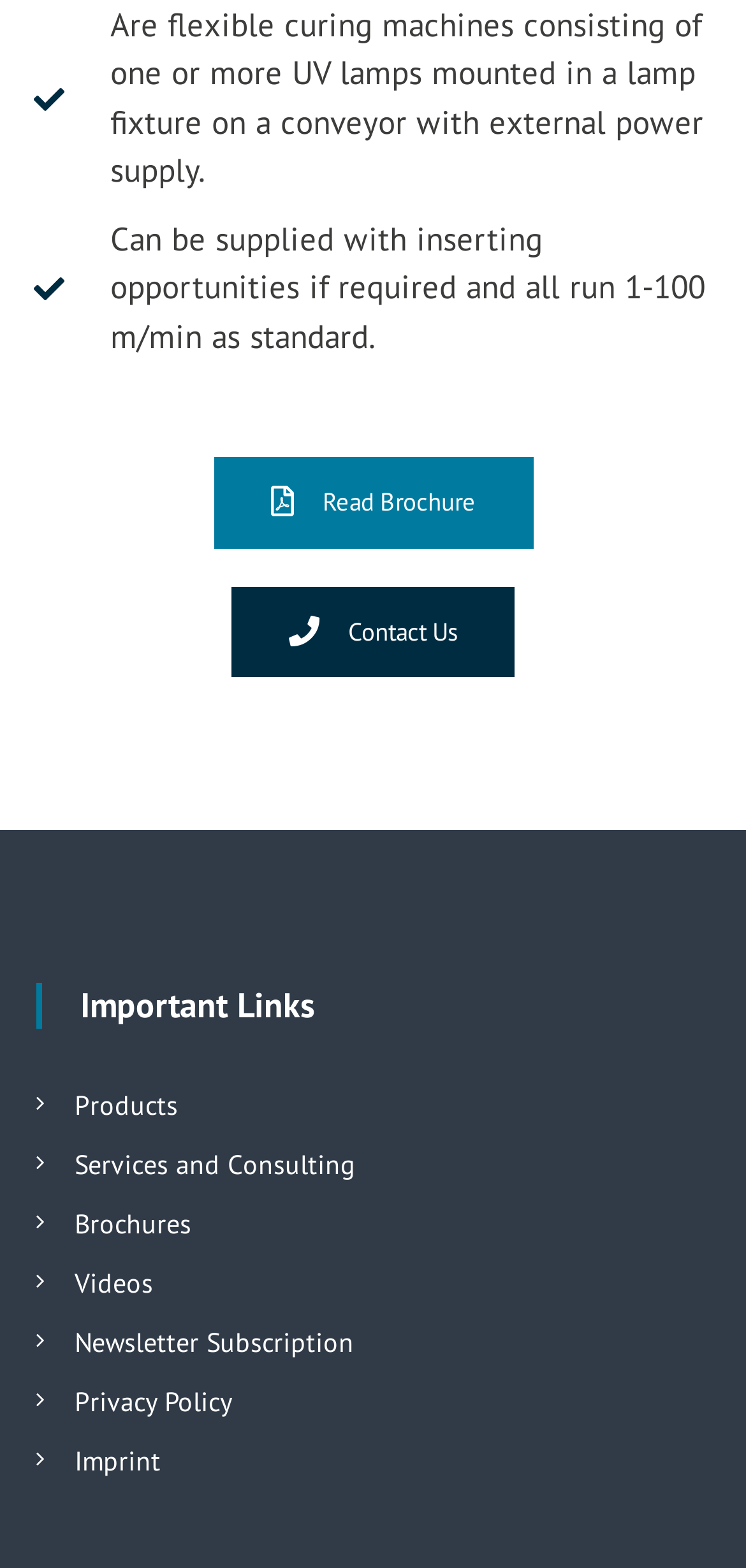How many links are under 'Important Links'?
Please provide a single word or phrase based on the screenshot.

7